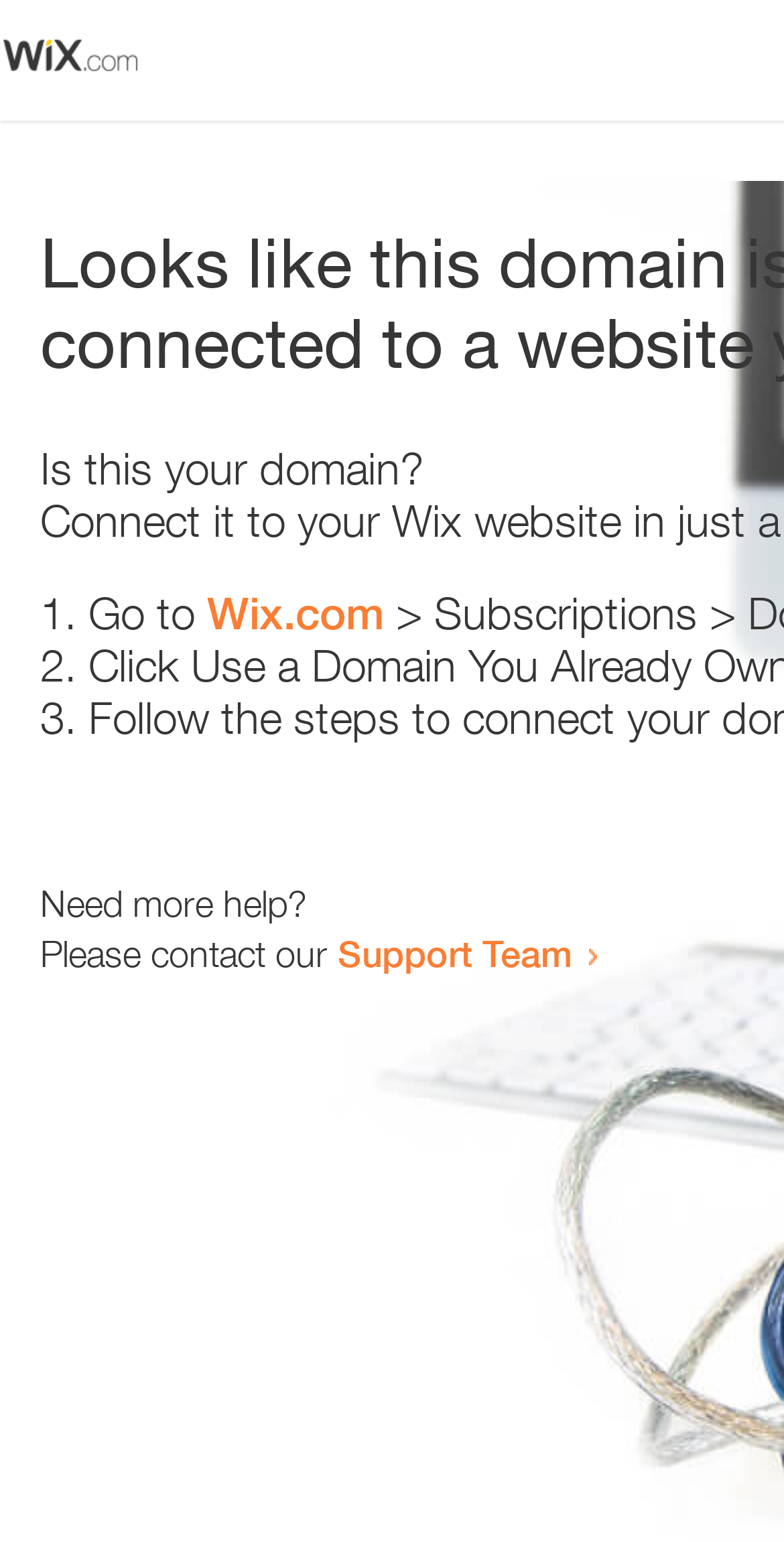How many steps are provided to resolve the issue?
Respond to the question with a single word or phrase according to the image.

3